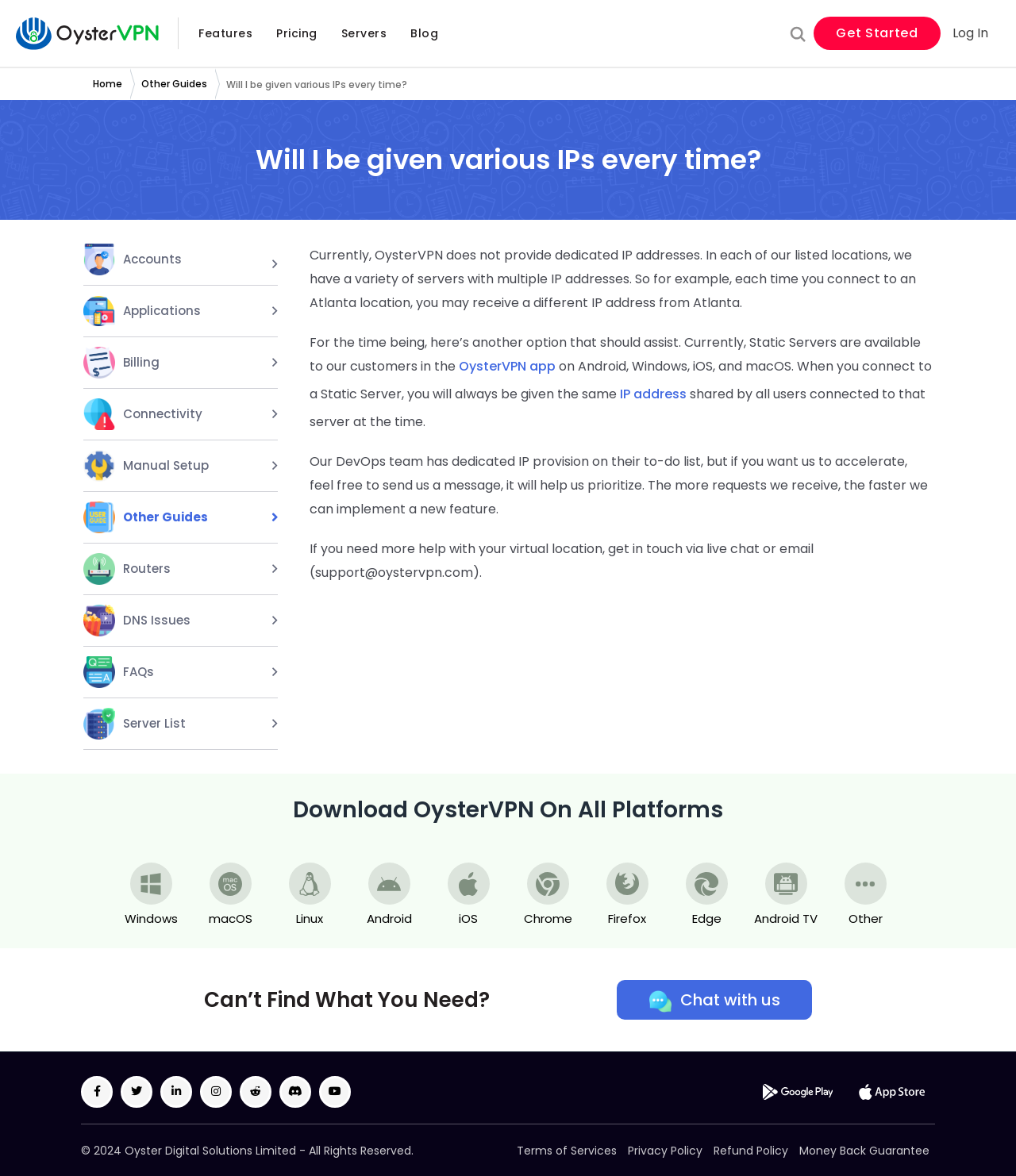Can you provide the bounding box coordinates for the element that should be clicked to implement the instruction: "Click on the 'Get Started' button"?

[0.801, 0.014, 0.926, 0.043]